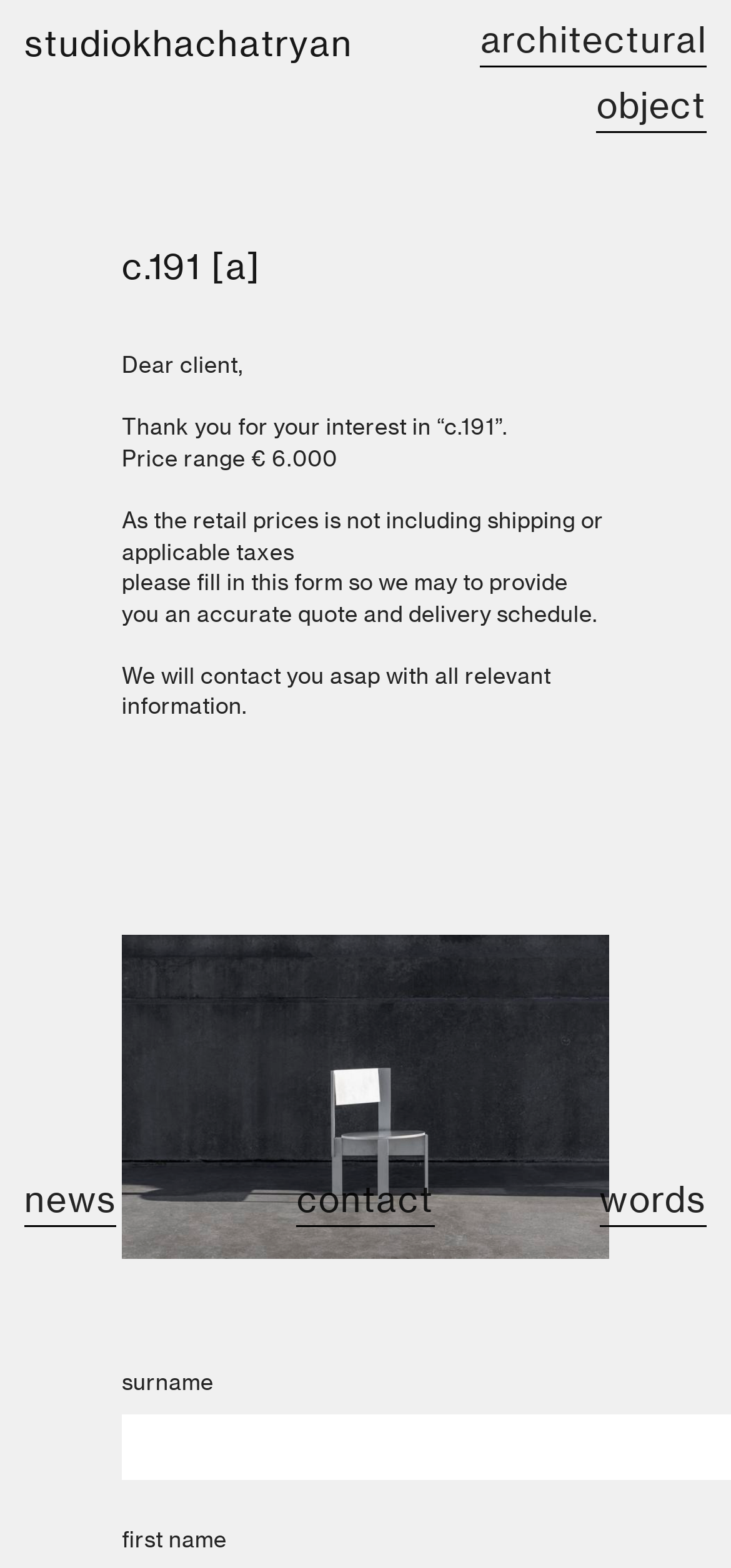Provide a one-word or short-phrase answer to the question:
What is located below the text 'We will contact you asap with all relevant information.'?

an image